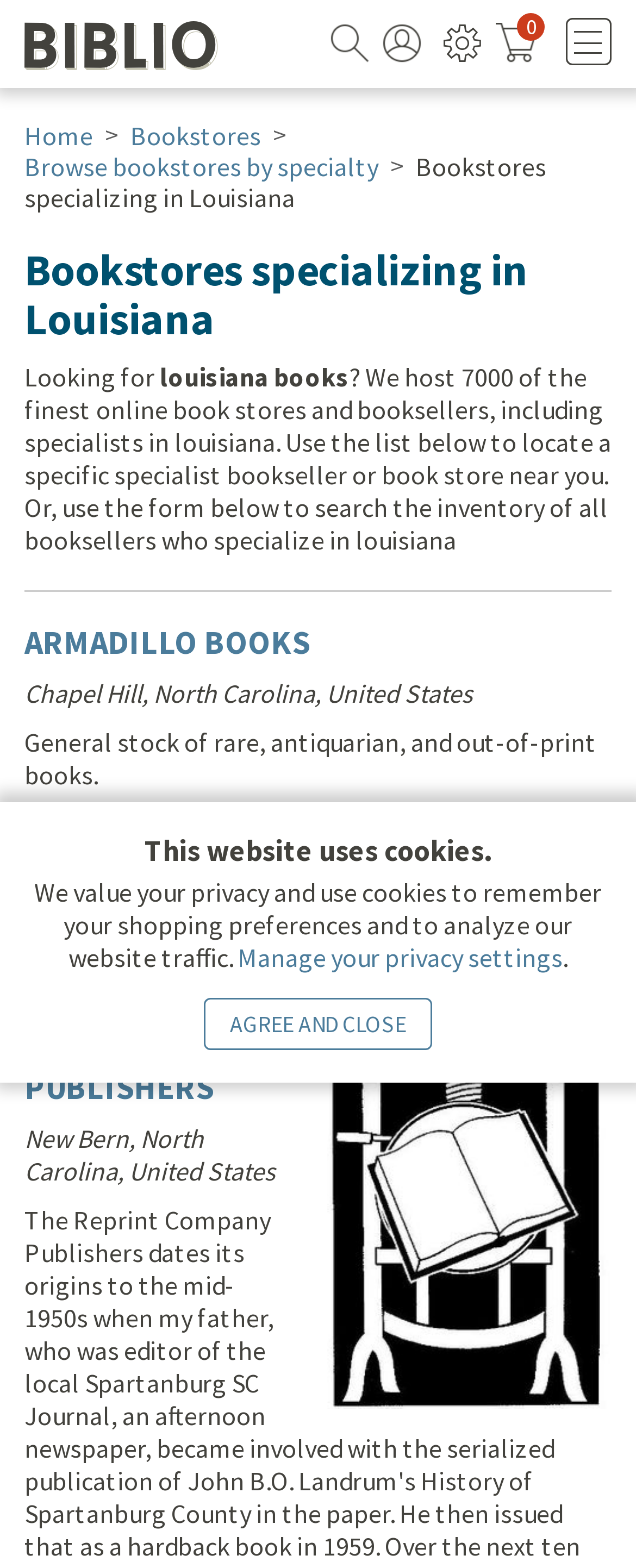Identify the bounding box coordinates of the section that should be clicked to achieve the task described: "View items in your cart".

[0.779, 0.012, 0.859, 0.041]